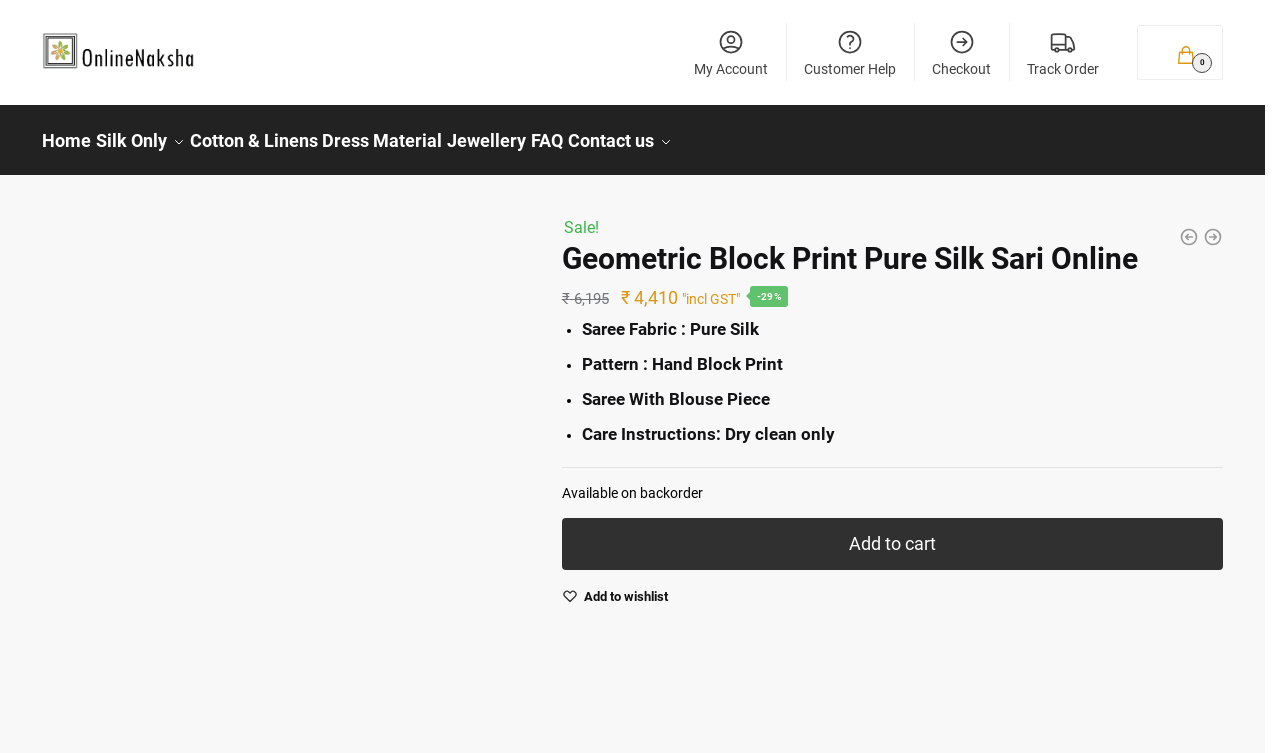What is the discount percentage on this sari?
Give a detailed response to the question by analyzing the screenshot.

I found this information by looking at the pricing section, where it says '-29%', which indicates the discount percentage.